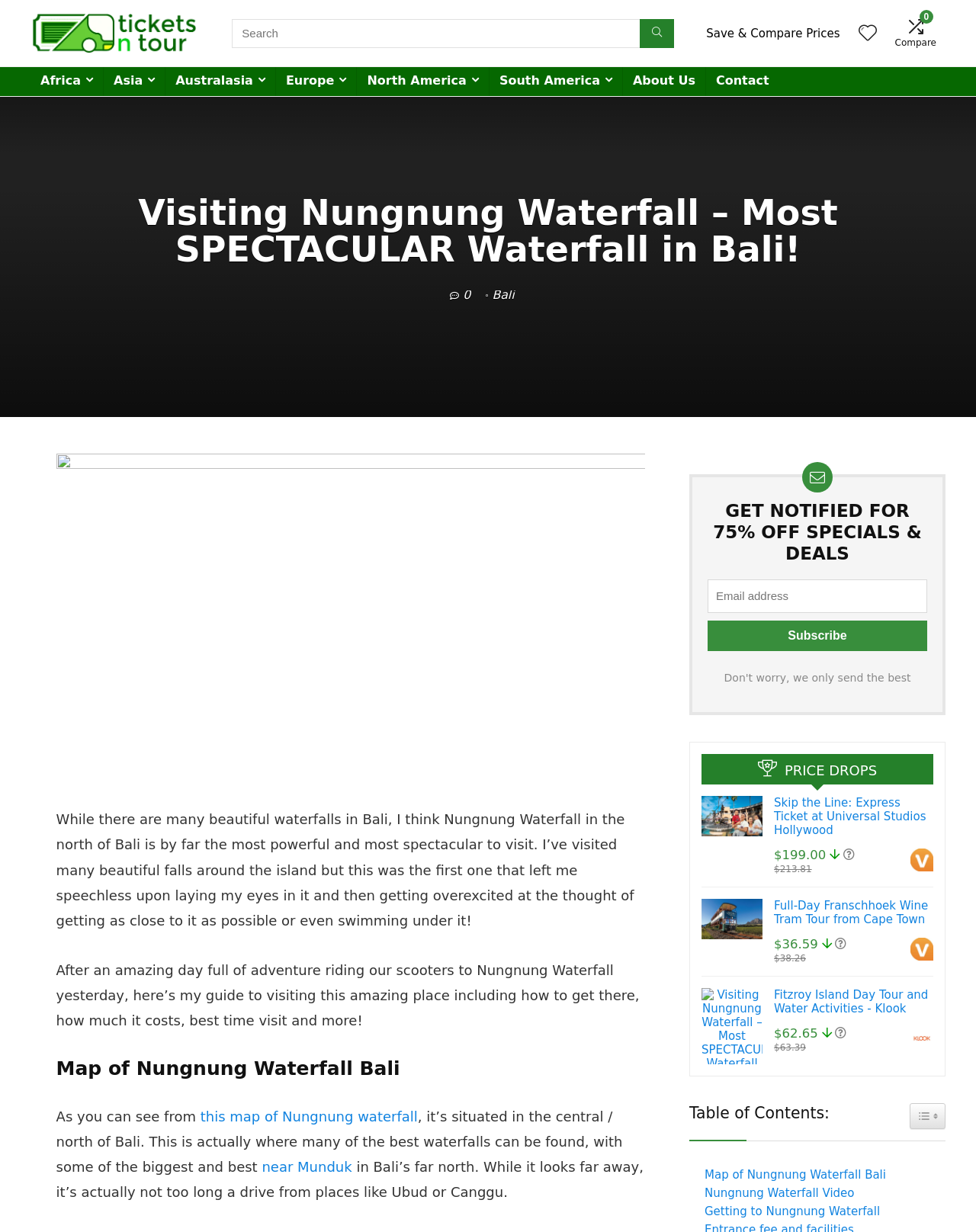Identify the bounding box coordinates of the section that should be clicked to achieve the task described: "Subscribe to get notified for 75% off specials and deals".

[0.725, 0.504, 0.95, 0.528]